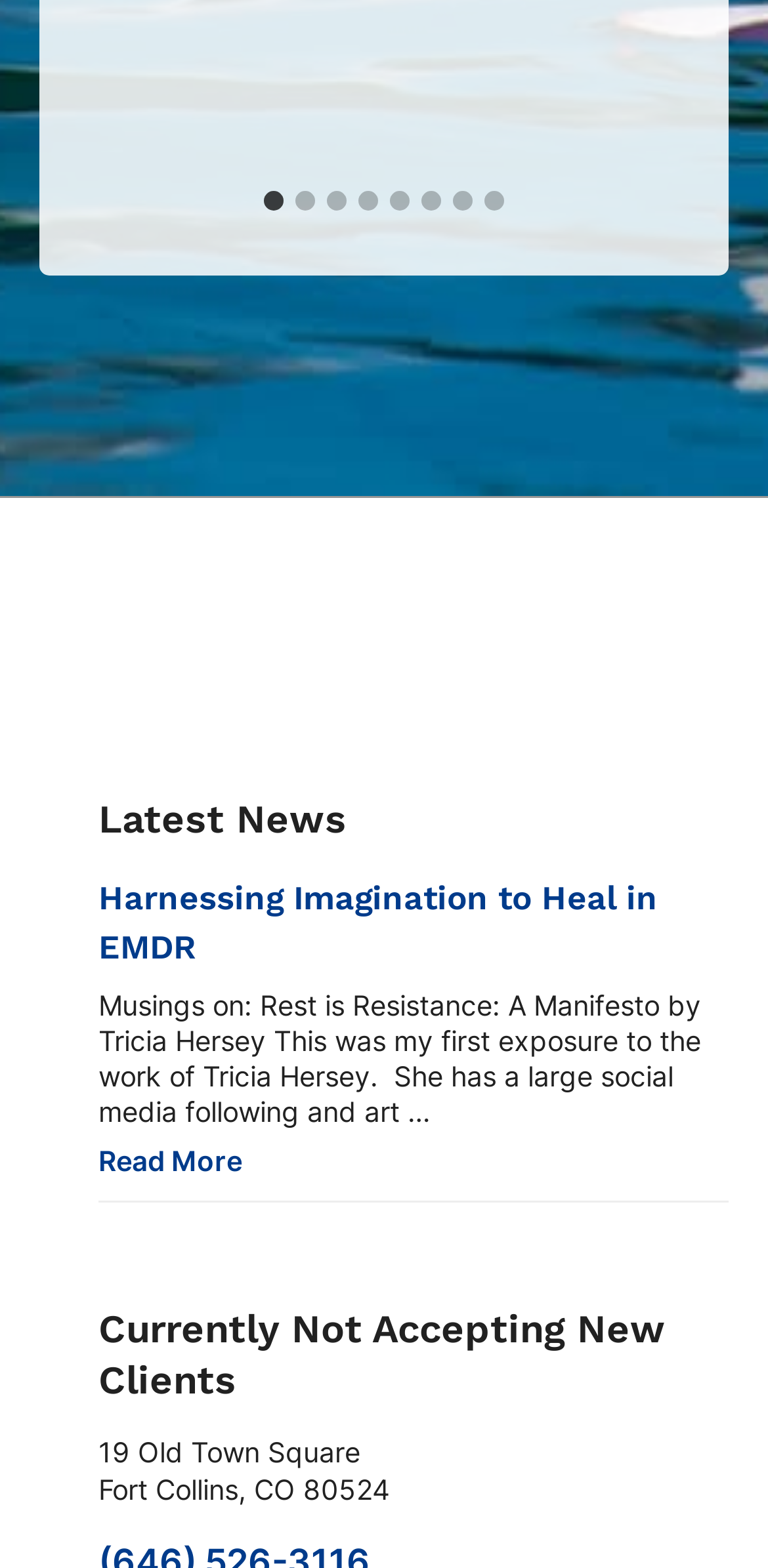Specify the bounding box coordinates of the element's area that should be clicked to execute the given instruction: "Go to Harnessing Imagination to Heal in EMDR". The coordinates should be four float numbers between 0 and 1, i.e., [left, top, right, bottom].

[0.128, 0.559, 0.856, 0.616]